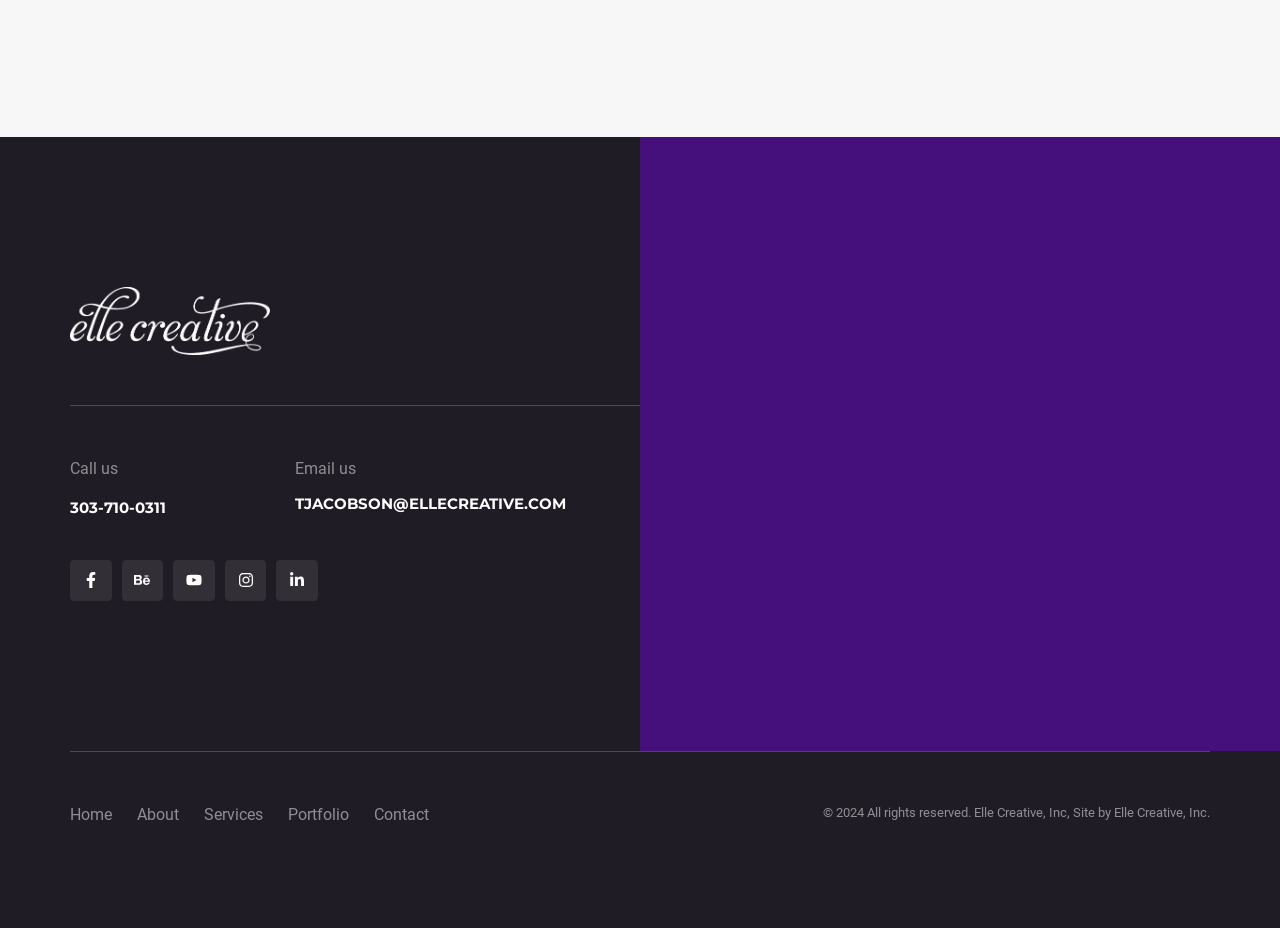Please specify the bounding box coordinates of the clickable region necessary for completing the following instruction: "Call the phone number". The coordinates must consist of four float numbers between 0 and 1, i.e., [left, top, right, bottom].

[0.055, 0.537, 0.13, 0.557]